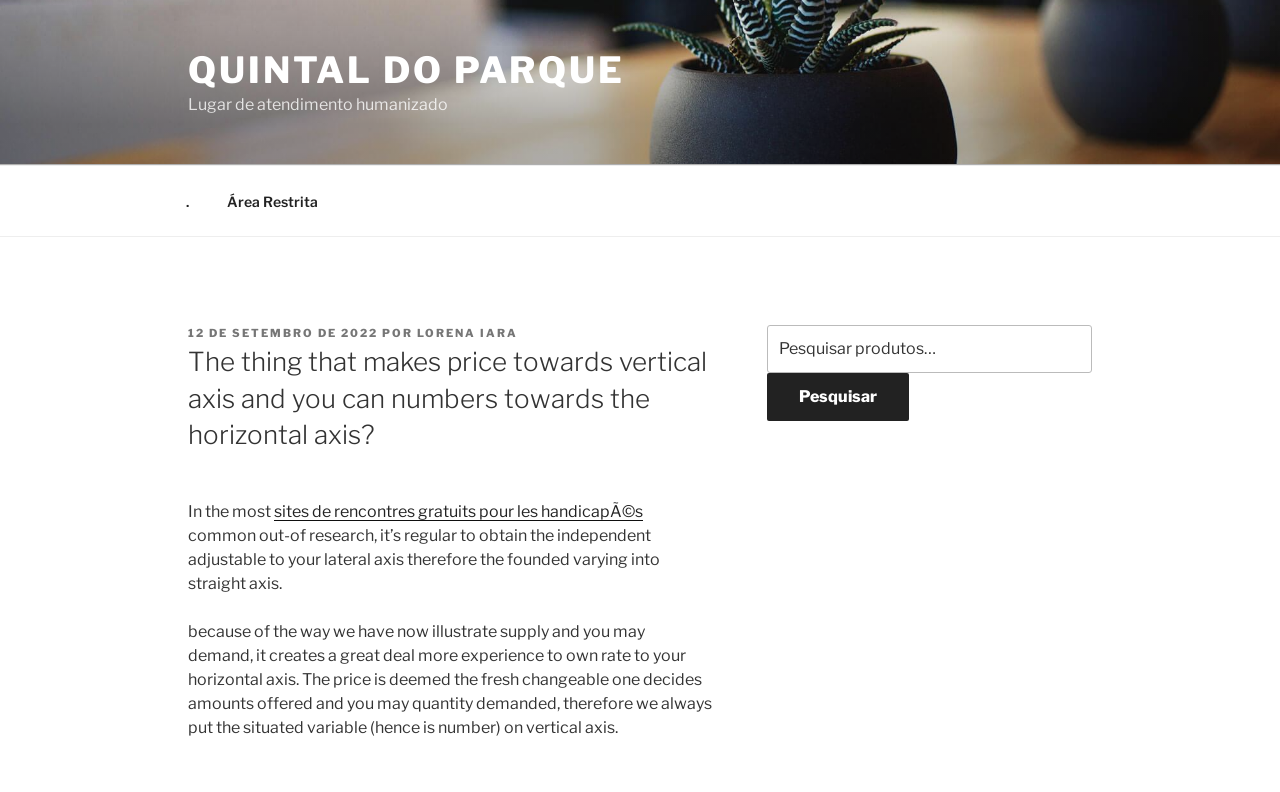Identify the headline of the webpage and generate its text content.

The thing that makes price towards vertical axis and you can numbers towards the horizontal axis?